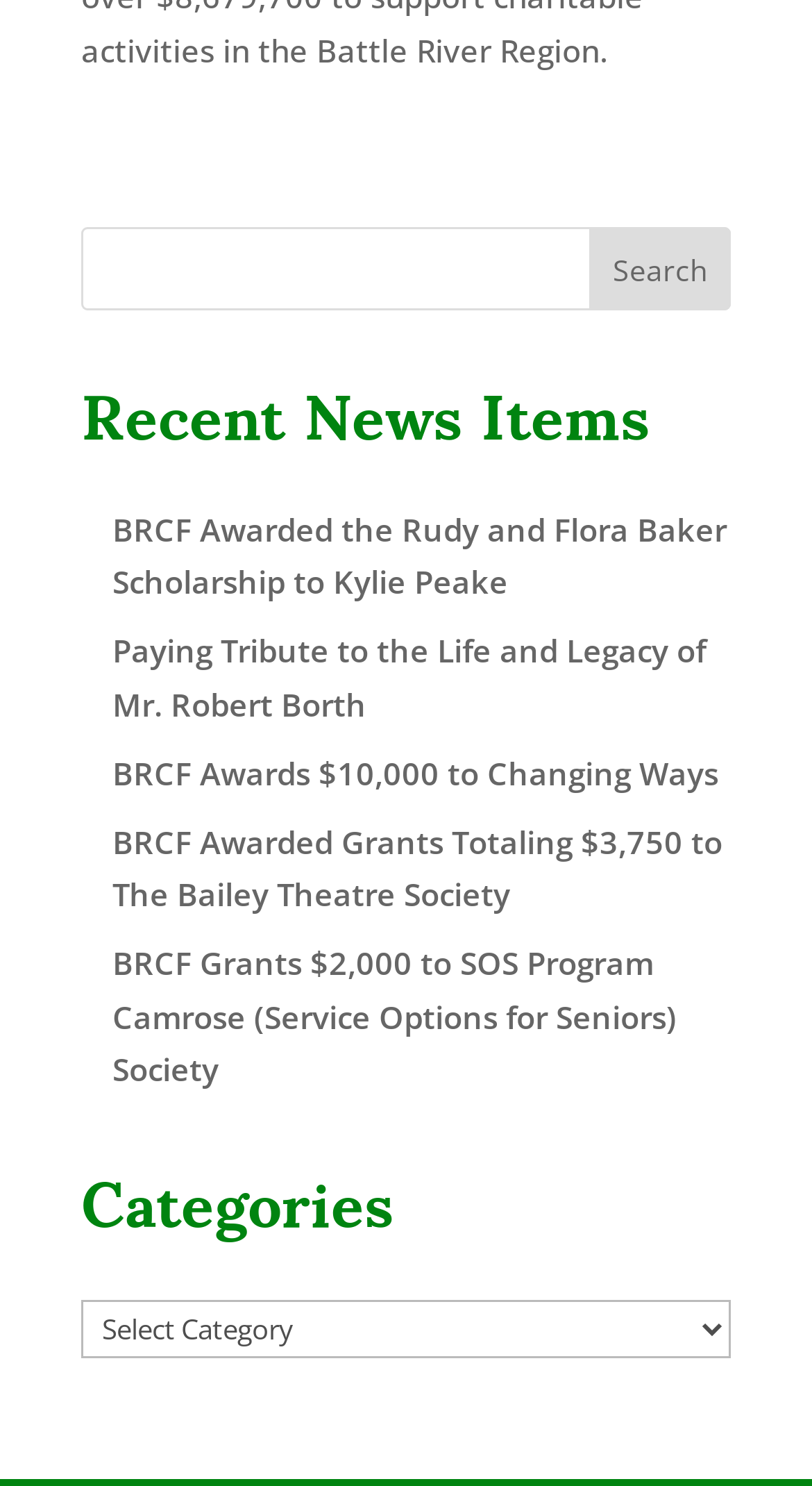Kindly determine the bounding box coordinates of the area that needs to be clicked to fulfill this instruction: "select a category".

[0.1, 0.875, 0.9, 0.914]